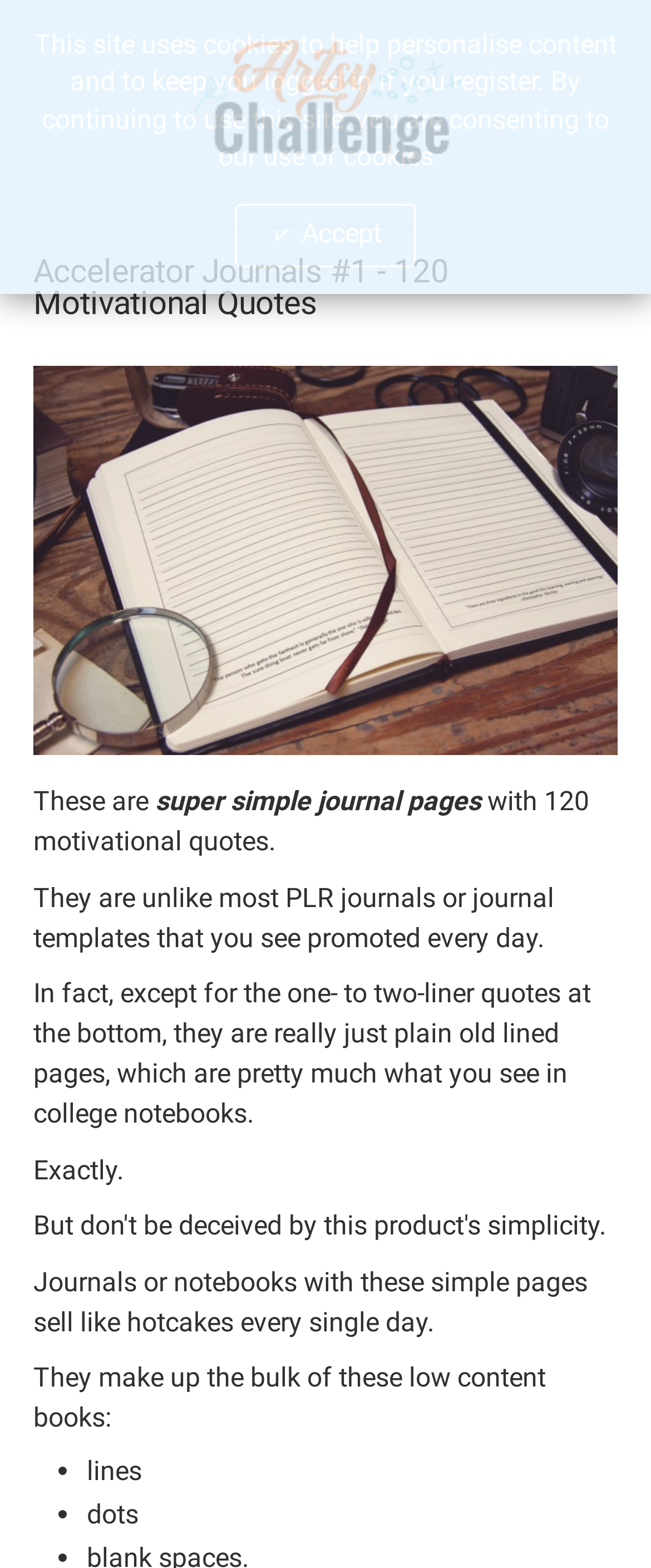Reply to the question with a brief word or phrase: How many quotes are included in the journal?

120